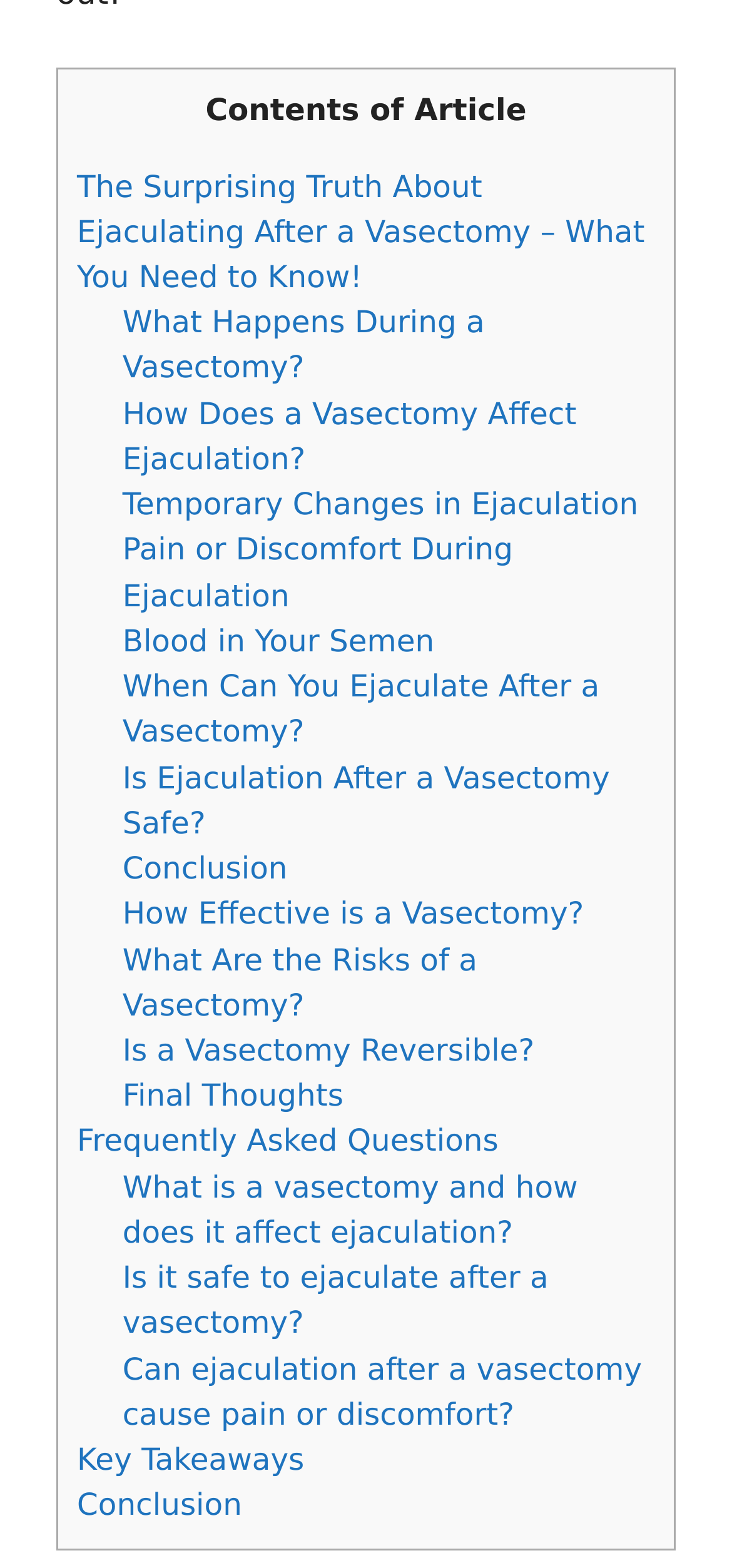Please find the bounding box coordinates of the section that needs to be clicked to achieve this instruction: "Read the conclusion".

[0.167, 0.542, 0.393, 0.565]